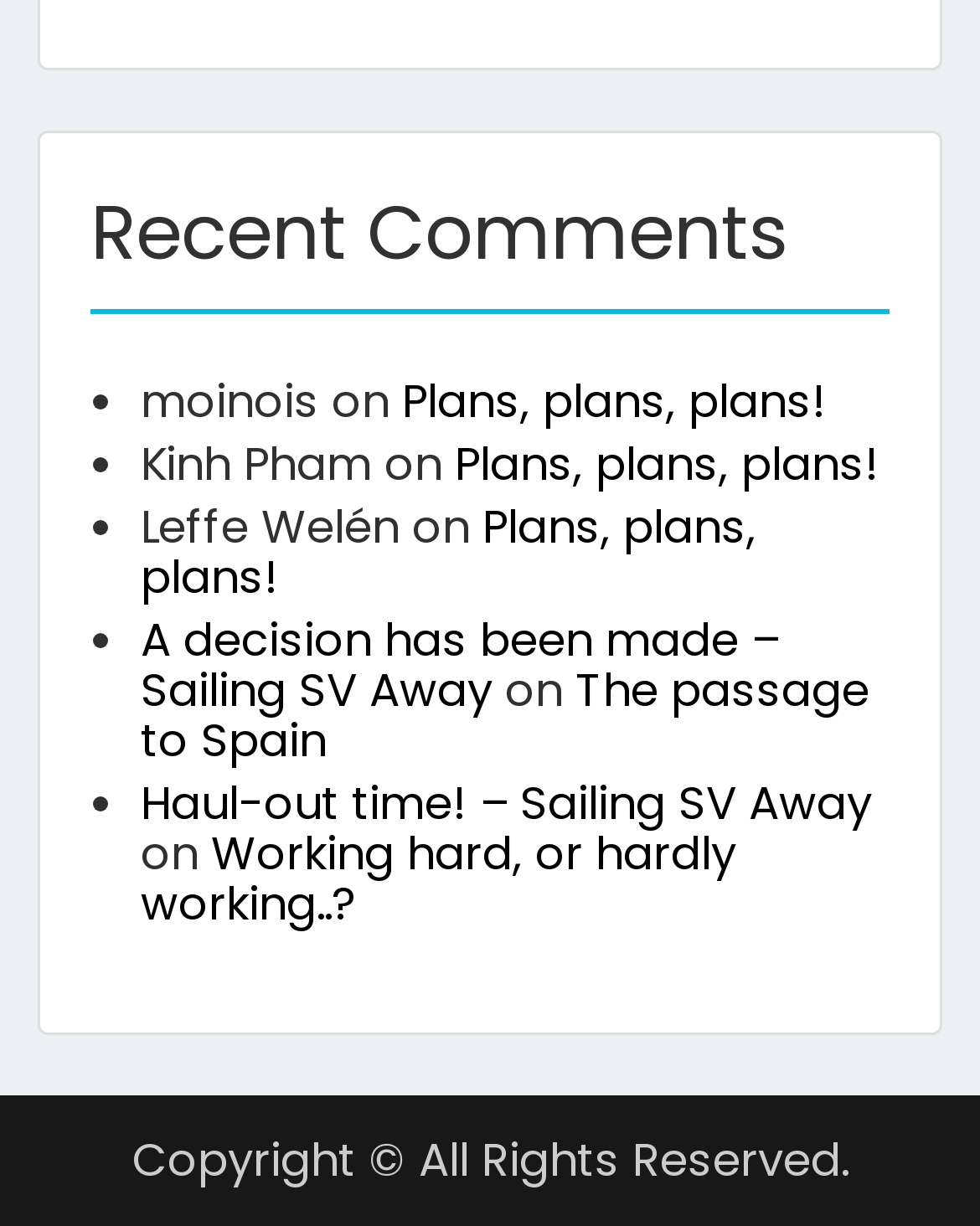Who is the author of the third comment?
Please provide a single word or phrase as the answer based on the screenshot.

Leffe Welén